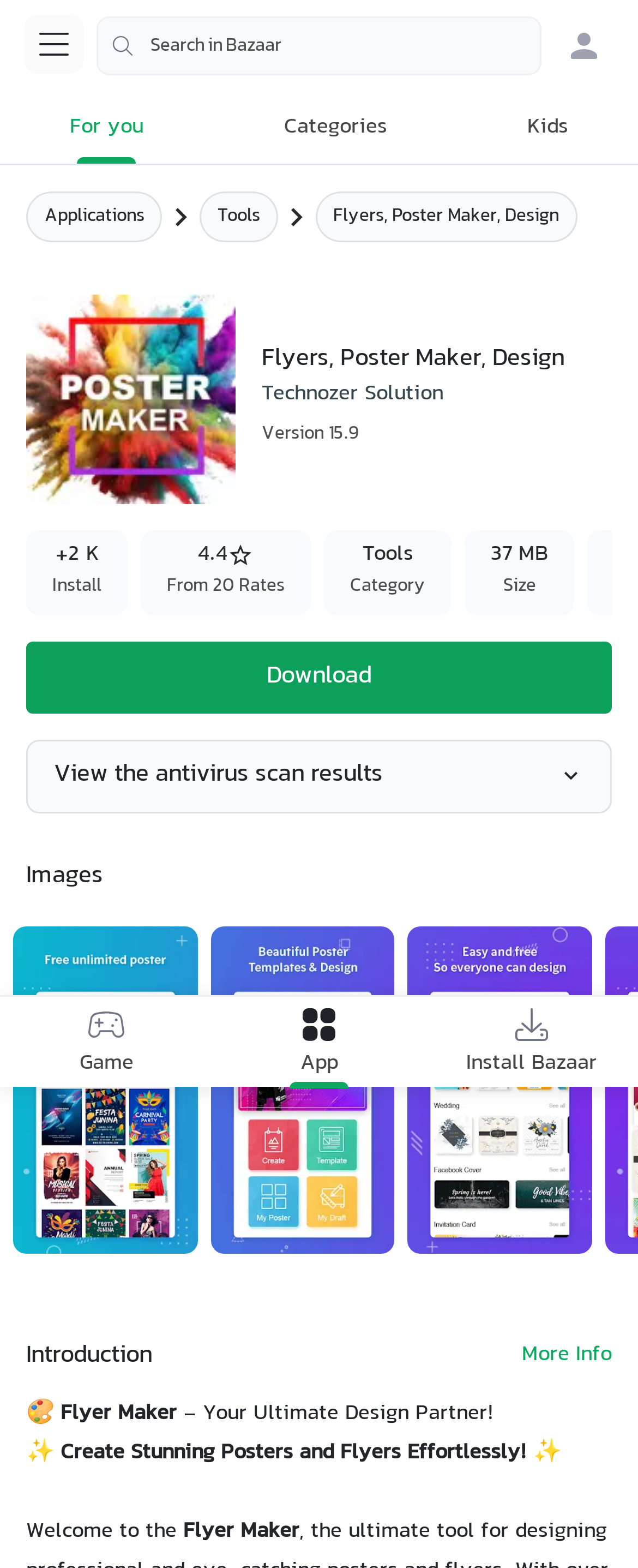Identify and provide the text content of the webpage's primary headline.

Flyers, Poster Maker, Design